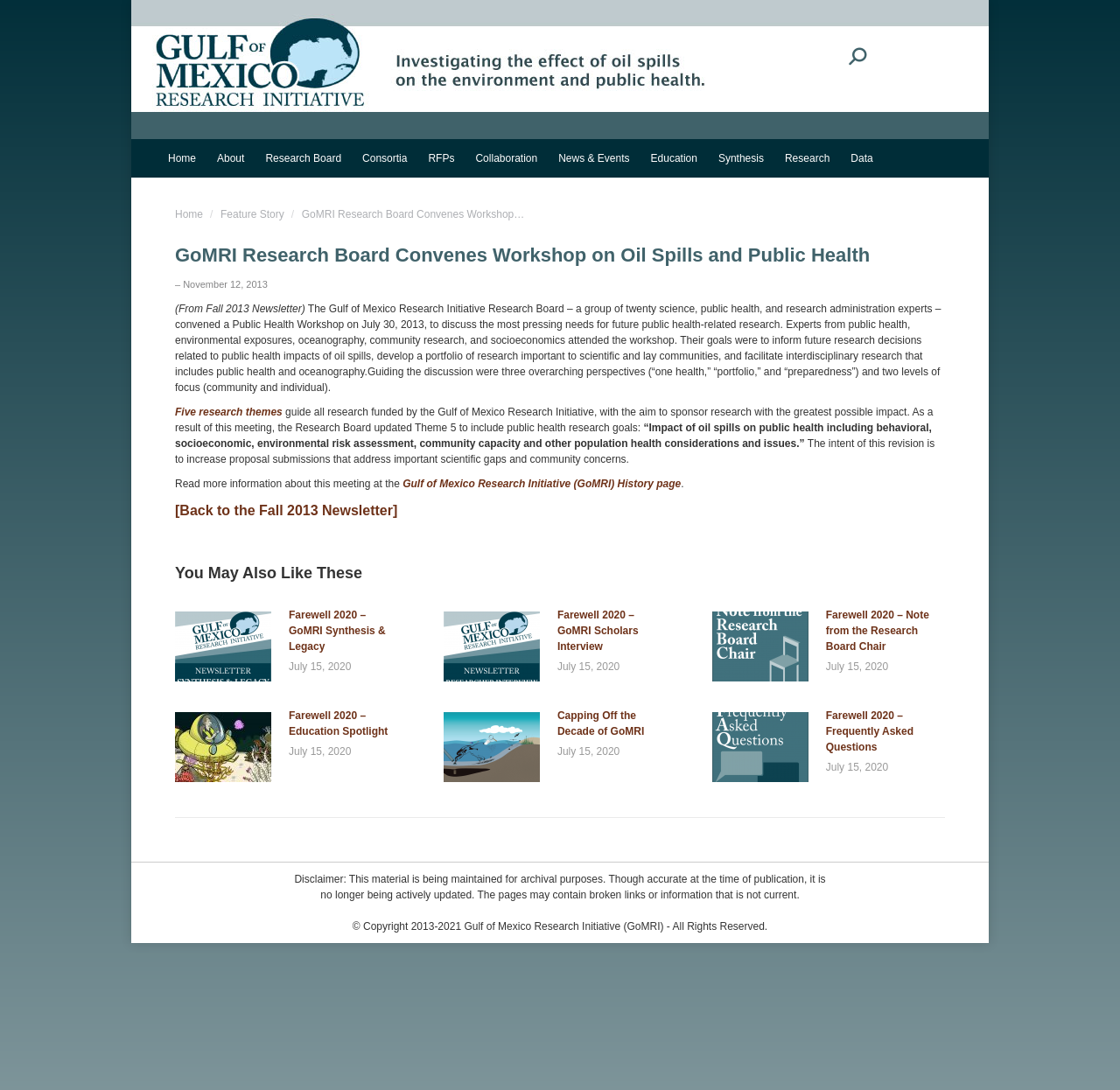Locate the bounding box coordinates of the element that should be clicked to execute the following instruction: "View the Fall 2013 Newsletter".

[0.156, 0.461, 0.355, 0.475]